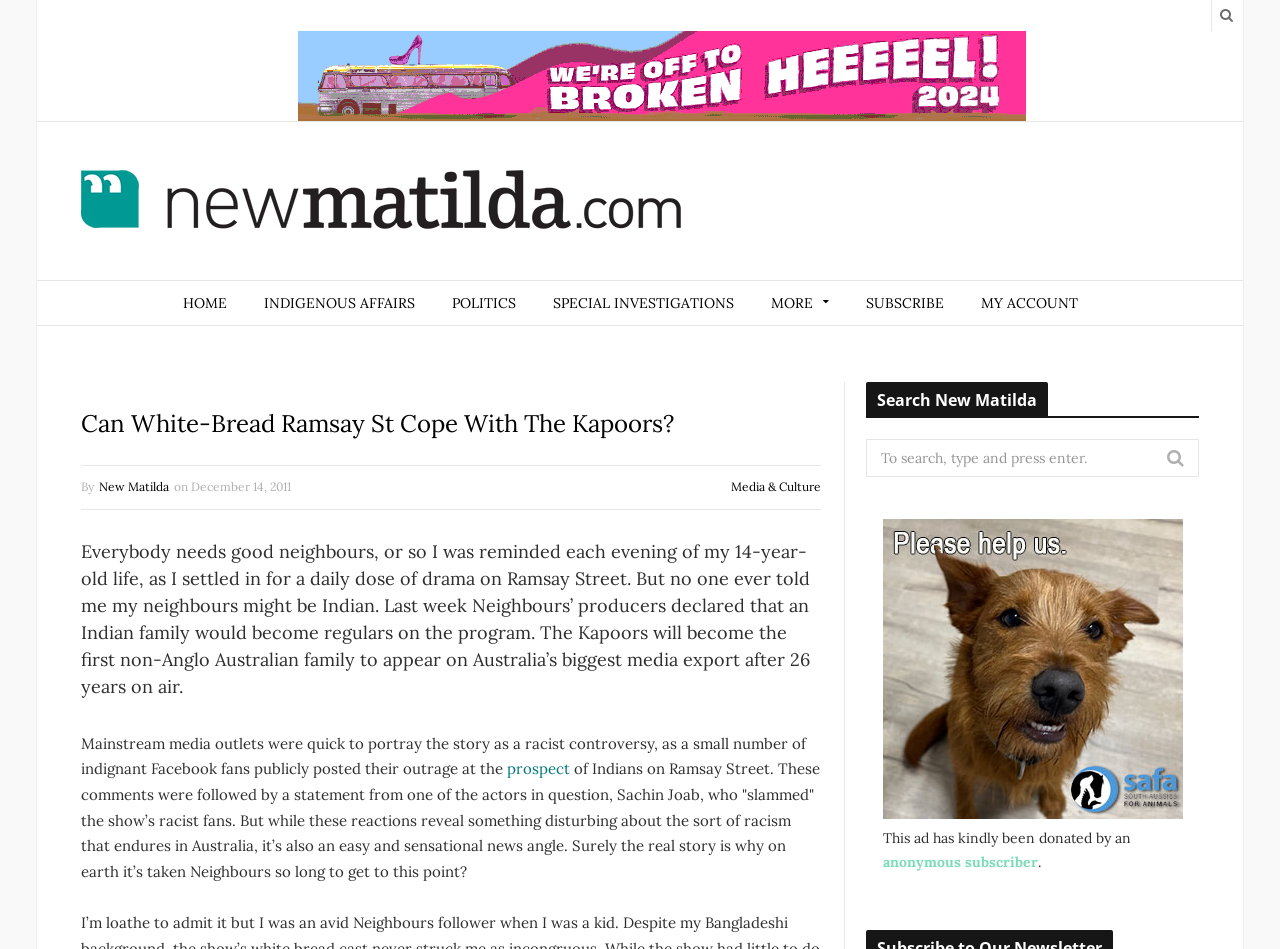Identify the bounding box coordinates of the specific part of the webpage to click to complete this instruction: "Subscribe to New Matilda".

[0.662, 0.295, 0.752, 0.344]